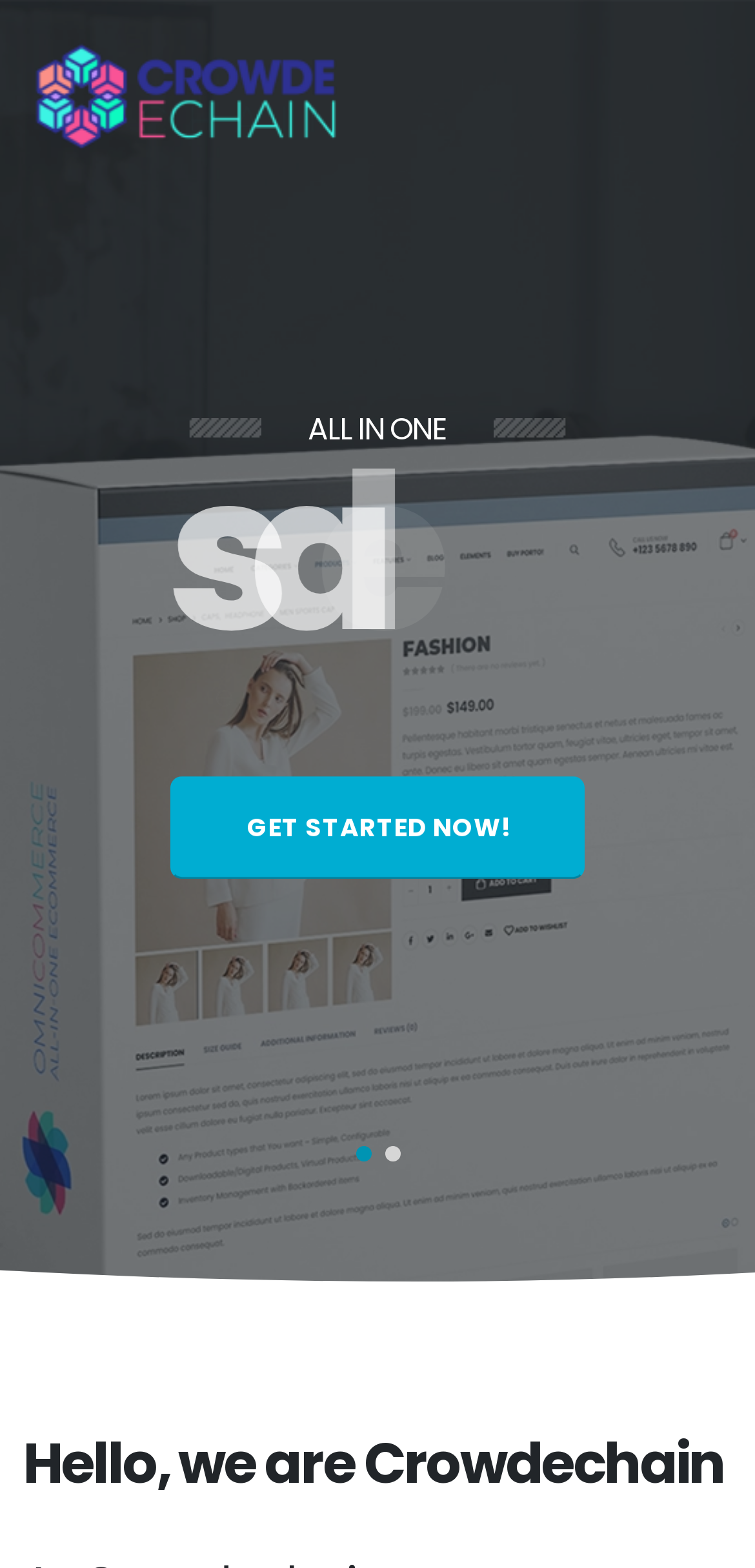Explain the webpage's layout and main content in detail.

The webpage is about Crowdechain, a pioneer in e-commerce, and it appears to be a landing page or a homepage. At the top-left corner, there is a link and an image, both labeled as "Porto", which suggests that Porto might be a partner or a client of Crowdechain. 

Below the Porto link and image, there are two buttons, "Previous" and "Next", positioned on the left and right sides, respectively, which may be used for navigation. 

Further down, there are two more buttons, both without labels, situated next to each other, which could be used for some action or selection.

The main heading, "Hello, we are Crowdechain", is prominently displayed at the bottom of the page, taking up most of the width, and seems to be an introduction to the company.